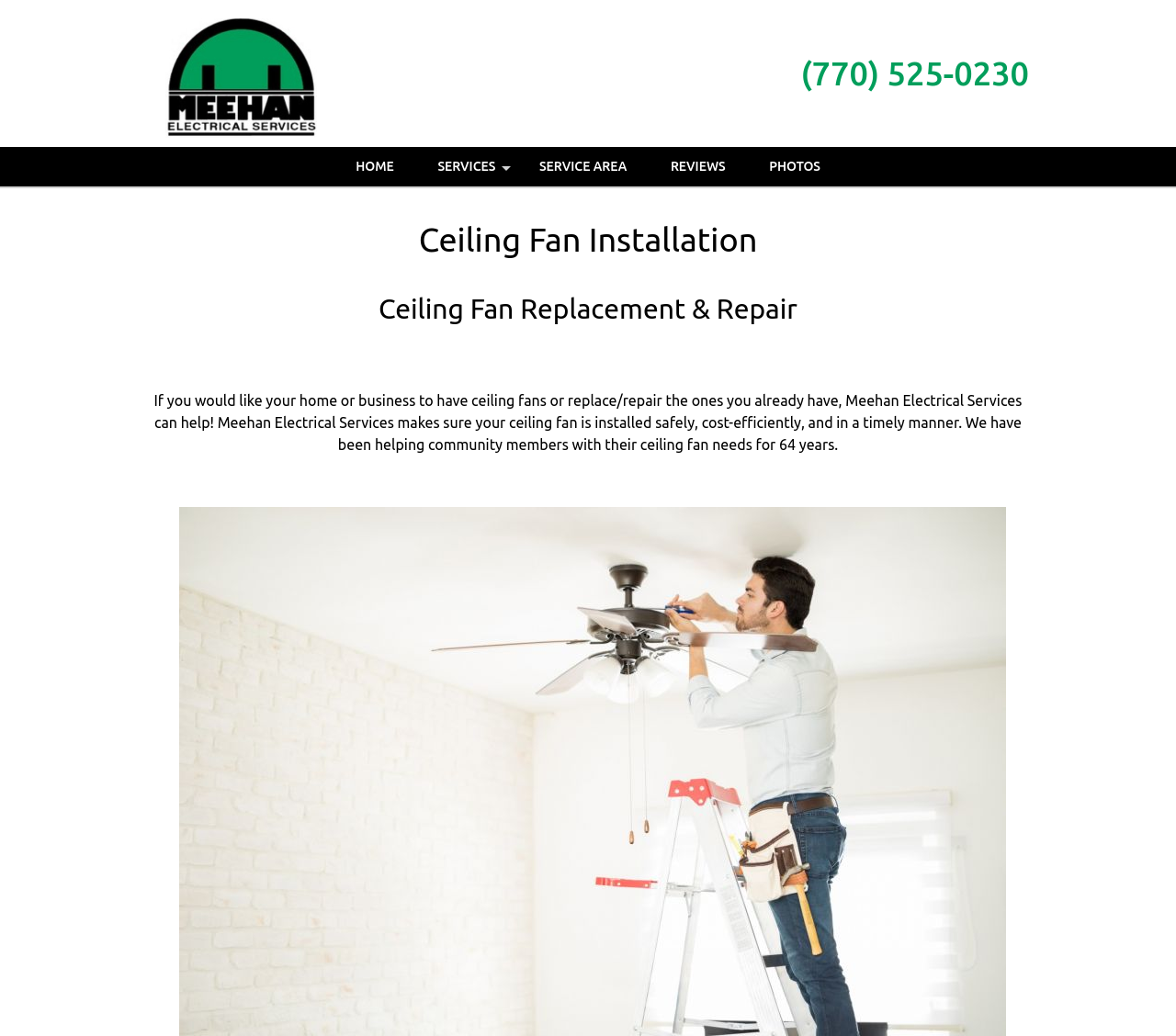How many years of experience does Meehan Electrical Services have?
Answer the question with a single word or phrase, referring to the image.

64 years